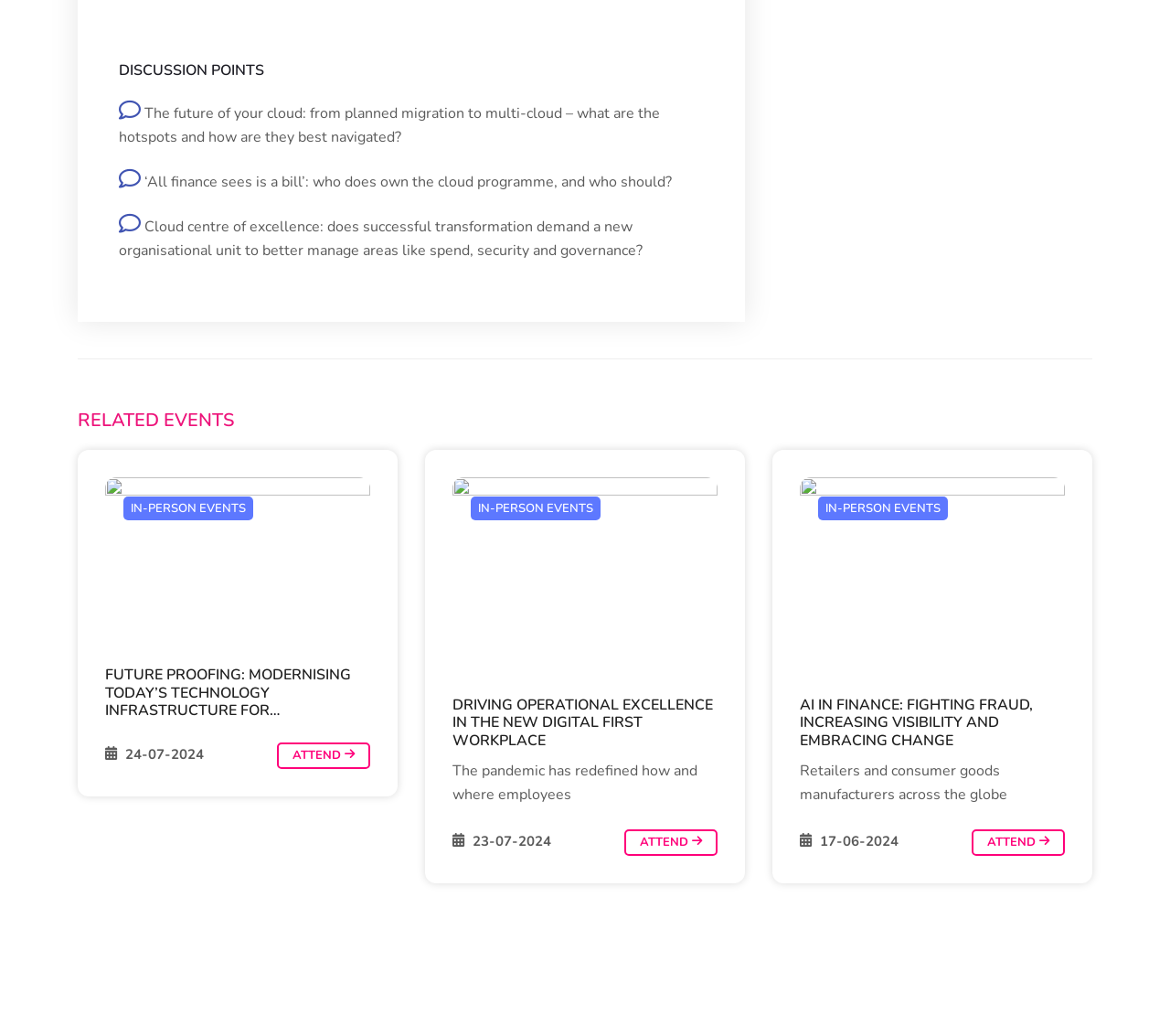Determine the bounding box for the UI element that matches this description: "attend".

[0.83, 0.801, 0.91, 0.826]